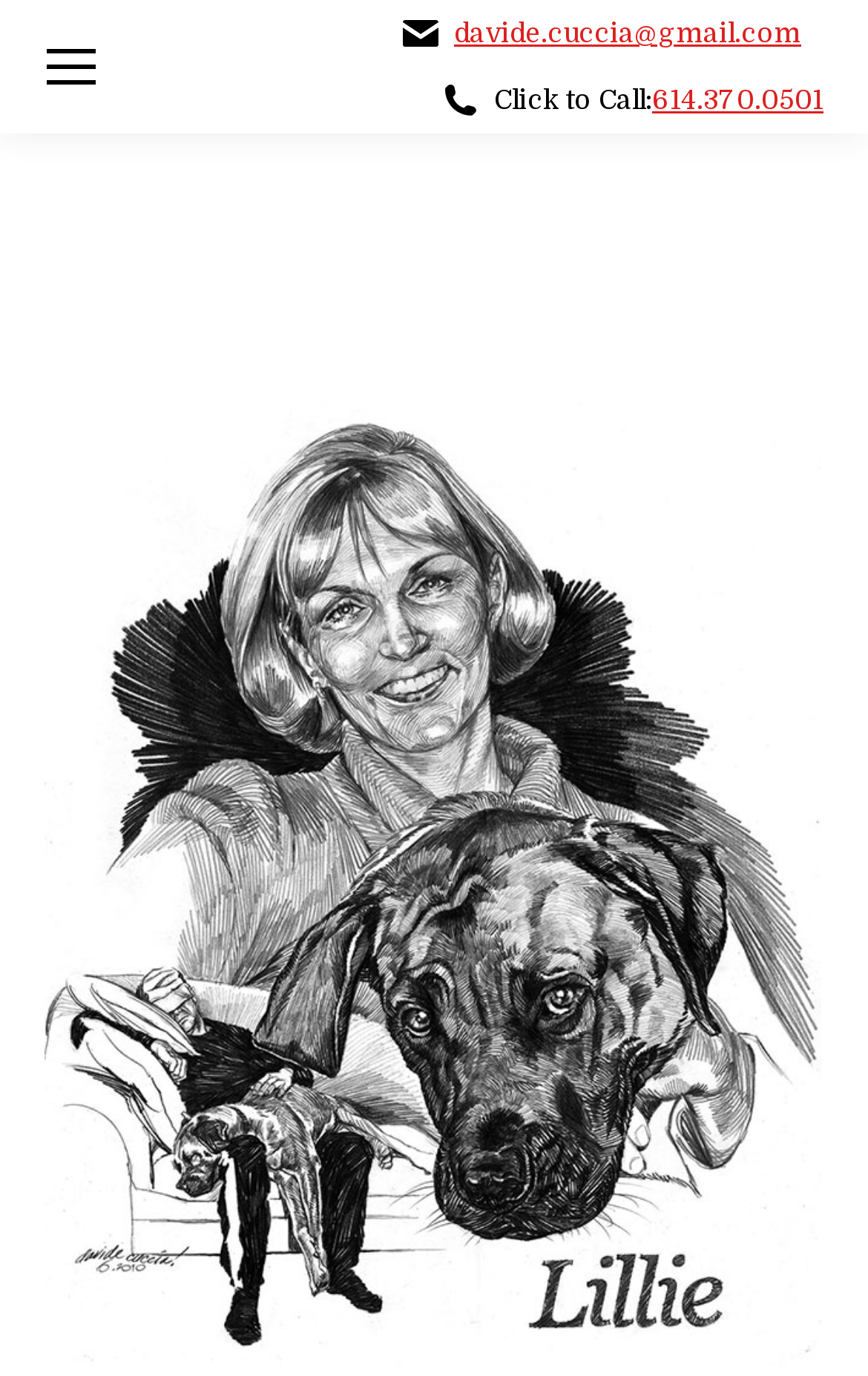Respond concisely with one word or phrase to the following query:
Is there a caption for the post image?

No